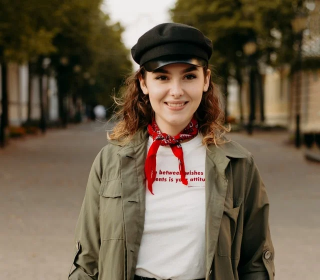What type of atmosphere is created by the background?
Please provide a detailed answer to the question.

The caption describes the background as a charming walkway flanked by trees, creating a pleasant and inviting atmosphere, perfect for a stroll or an afternoon out.